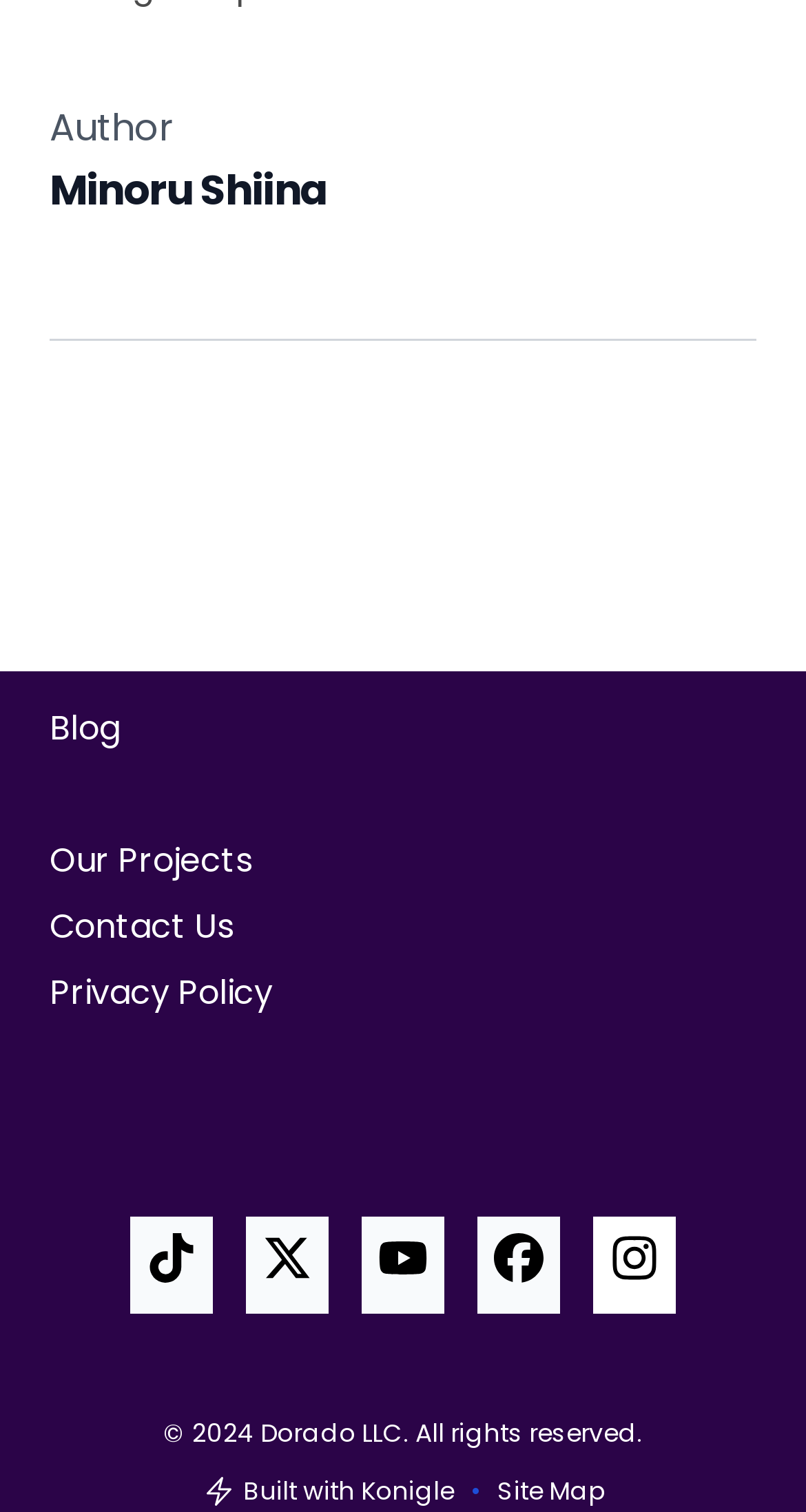Please provide the bounding box coordinates for the element that needs to be clicked to perform the instruction: "Visit the author's profile". The coordinates must consist of four float numbers between 0 and 1, formatted as [left, top, right, bottom].

[0.062, 0.107, 0.406, 0.145]